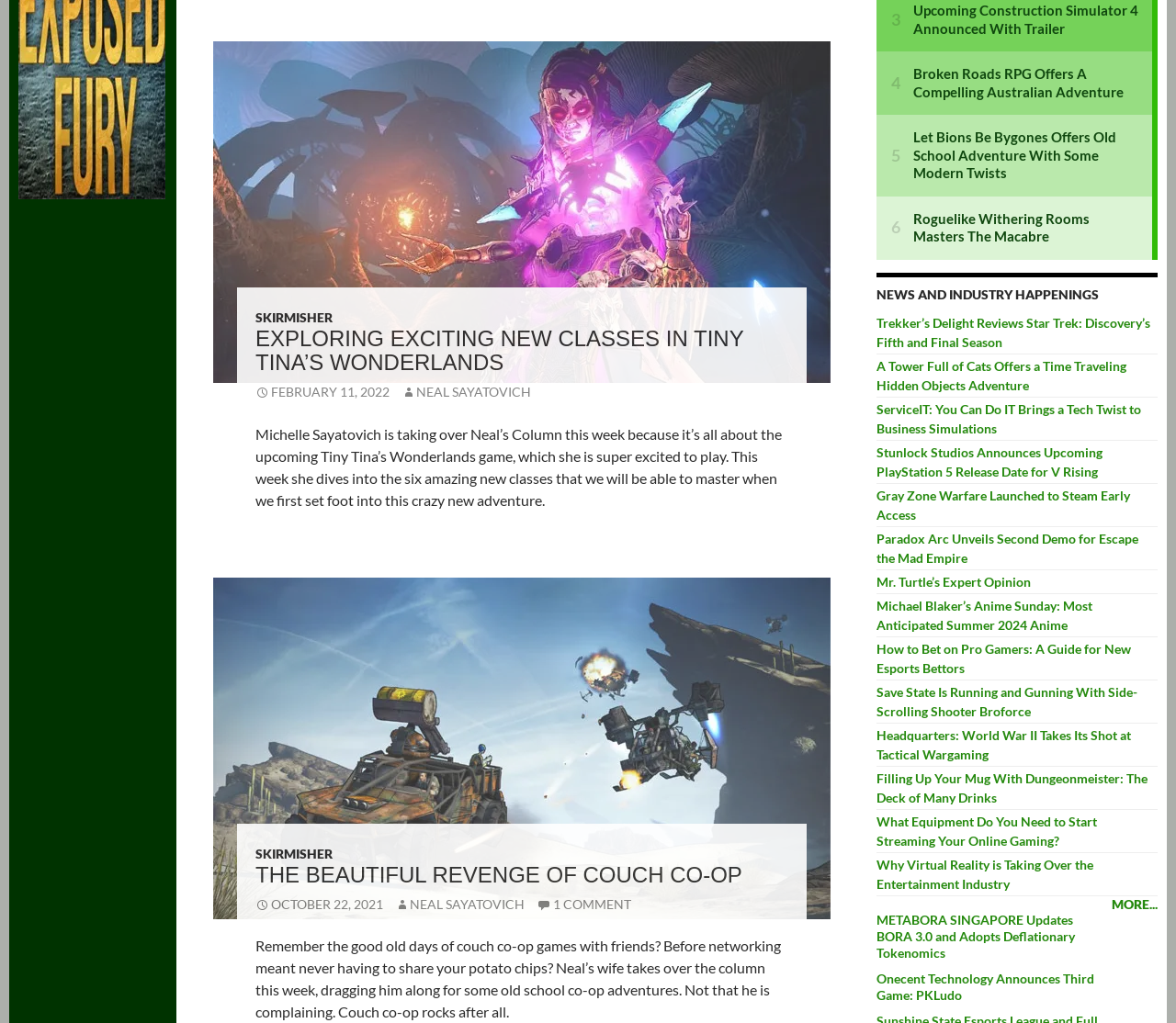Kindly provide the bounding box coordinates of the section you need to click on to fulfill the given instruction: "Check out the article The Beautiful Revenge of Couch Co-op".

[0.217, 0.843, 0.67, 0.867]